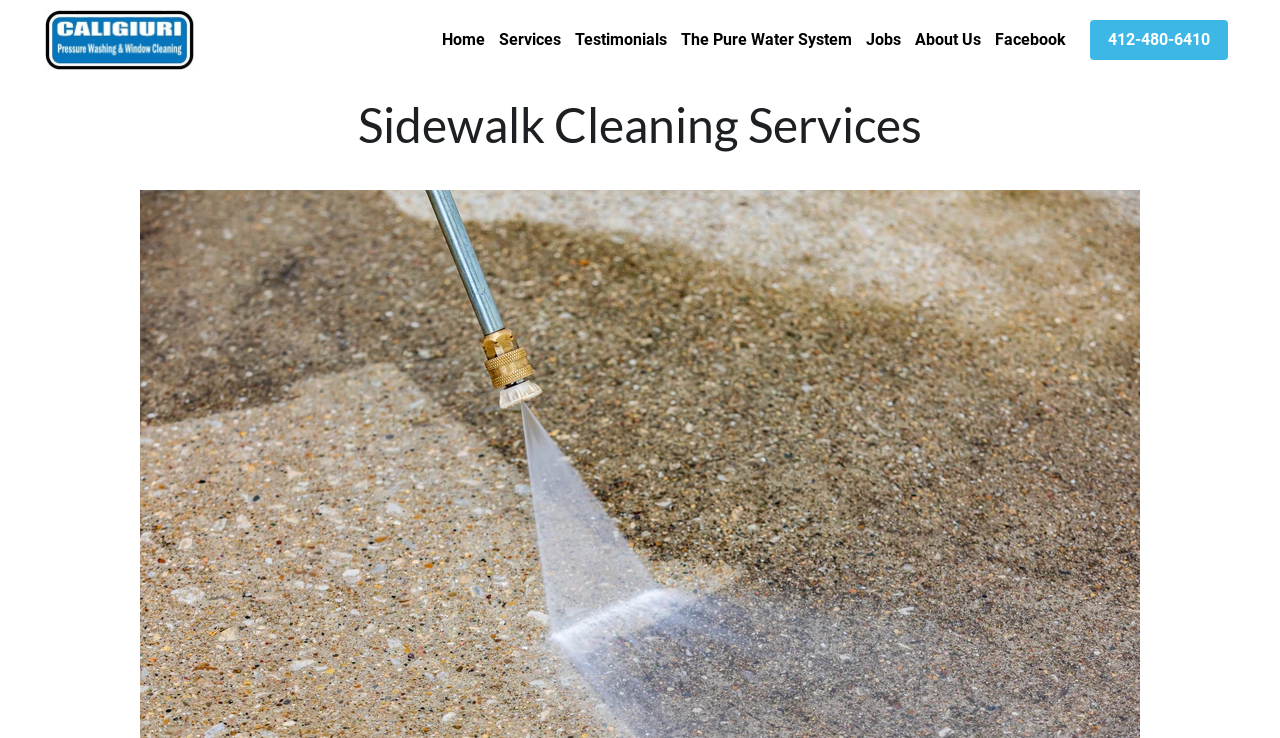Please specify the bounding box coordinates of the region to click in order to perform the following instruction: "Click the Home link".

[0.345, 0.042, 0.379, 0.065]